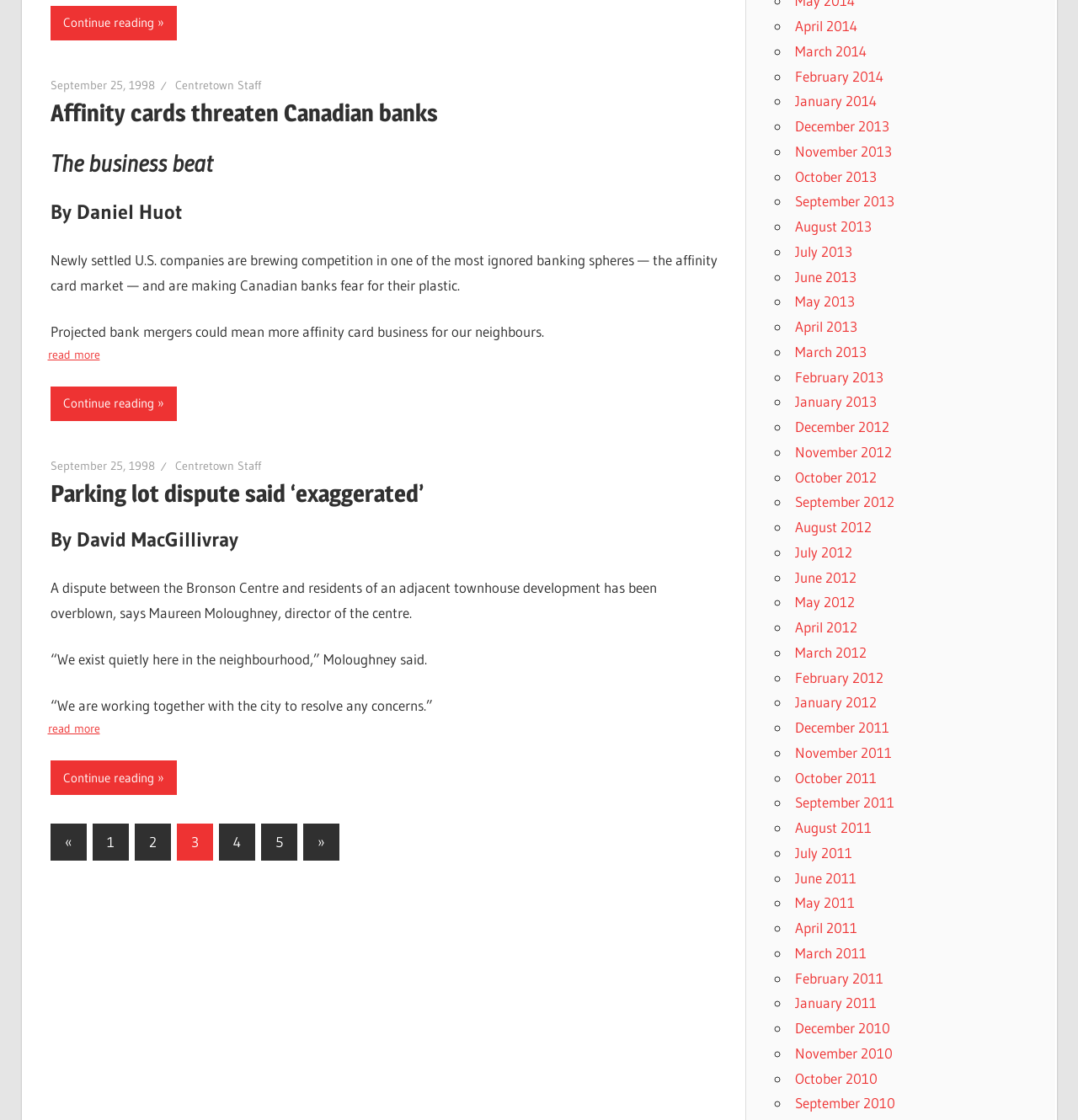Determine the bounding box coordinates for the region that must be clicked to execute the following instruction: "View more posts".

[0.046, 0.736, 0.665, 0.77]